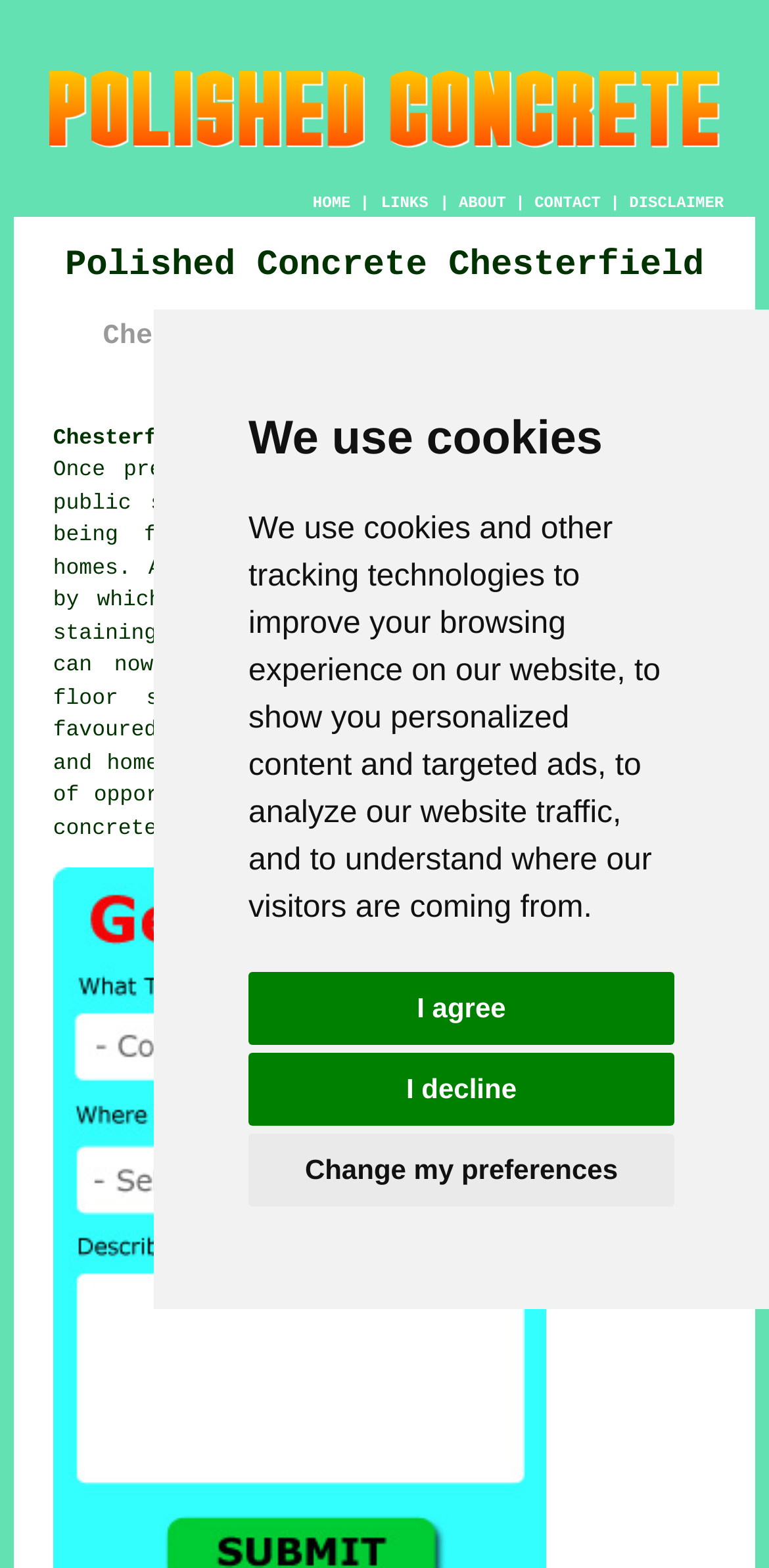Write a detailed summary of the webpage, including text, images, and layout.

The webpage is about Polished Concrete Flooring in Chesterfield, Derbyshire. At the top, there is a dialog box with a message about using cookies and tracking technologies, accompanied by three buttons: "I agree", "I decline", and "Change my preferences". 

Below the dialog box, there is a logo image of "Polished Concrete Chesterfield - Concrete Flooring" taking up most of the top section. 

Underneath the logo, there is a navigation menu with five links: "HOME", "LINKS", "ABOUT", "CONTACT", and "DISCLAIMER", separated by vertical lines. 

The main content of the webpage starts with two headings: "Polished Concrete Chesterfield" and "Chesterfield Concrete Flooring and Polishing". 

Following the headings, there is a link "Chesterfield Polished Concrete Flooring (S40):" and a paragraph of text describing the benefits and opportunities of polished concrete flooring in domestic homes, including its increased visual appeal and competitiveness with other flooring materials.